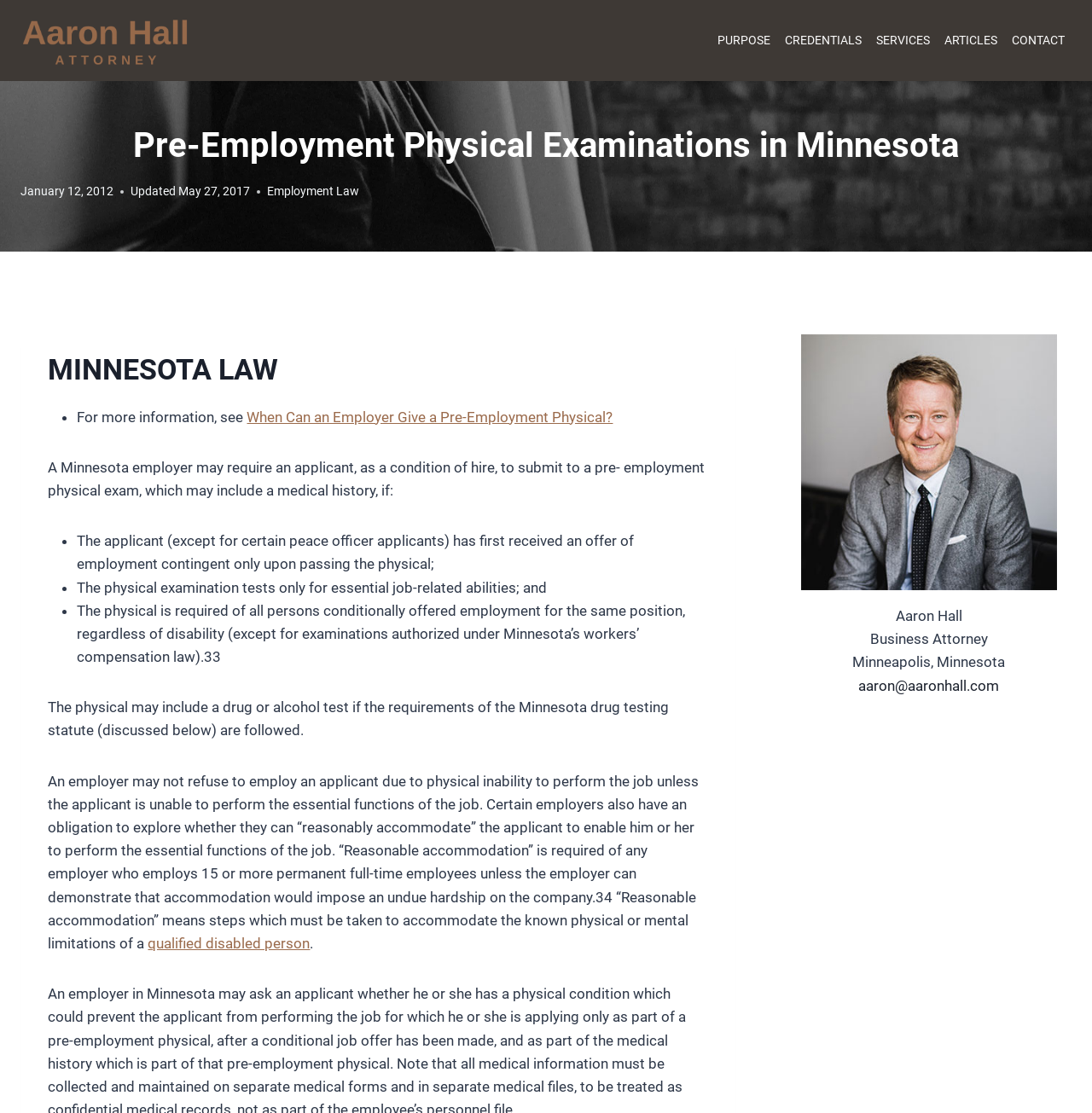Identify the bounding box coordinates of the element that should be clicked to fulfill this task: "Click the 'PURPOSE' link". The coordinates should be provided as four float numbers between 0 and 1, i.e., [left, top, right, bottom].

[0.651, 0.021, 0.712, 0.051]